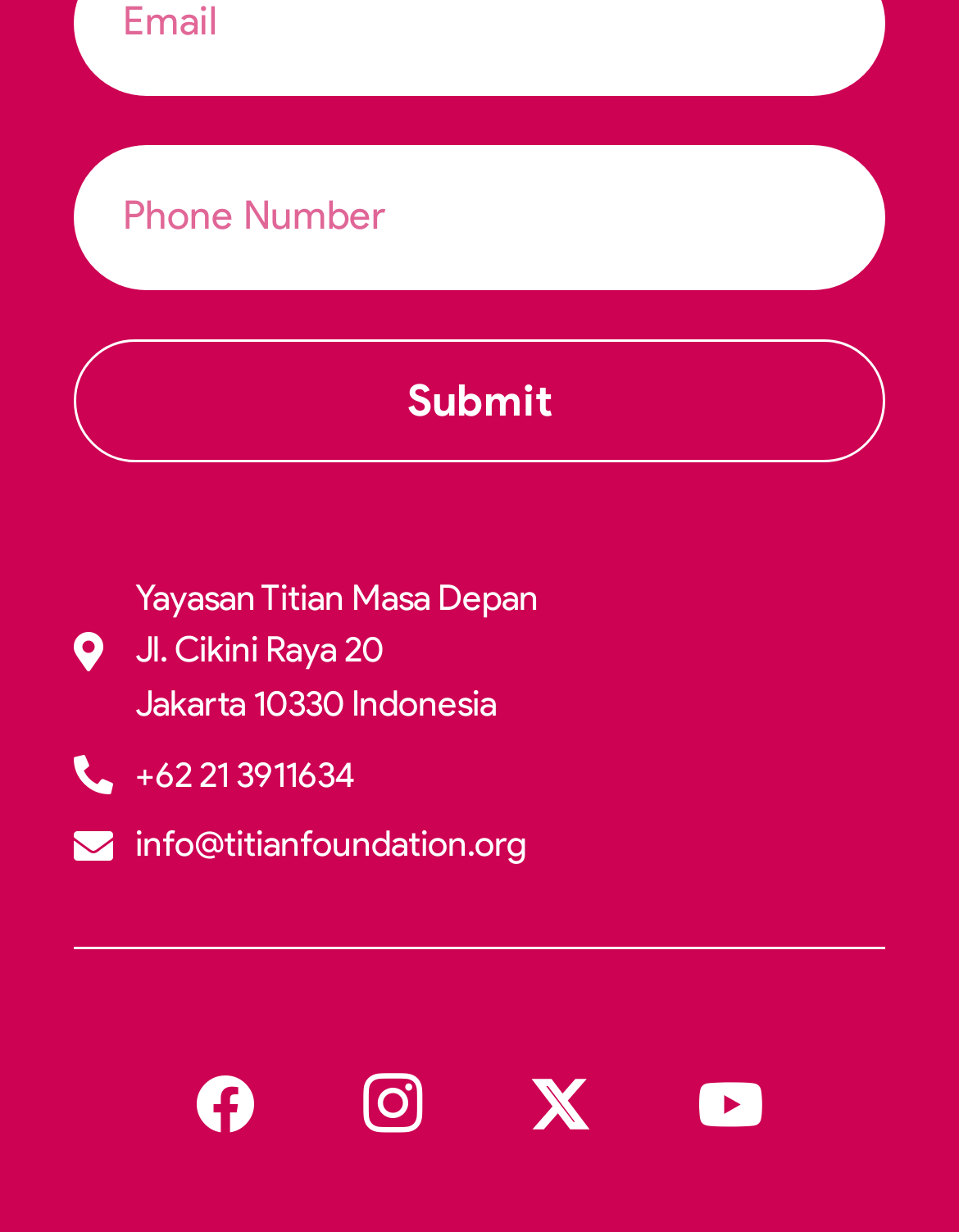What is the purpose of the spinbutton? Based on the screenshot, please respond with a single word or phrase.

To input phone number